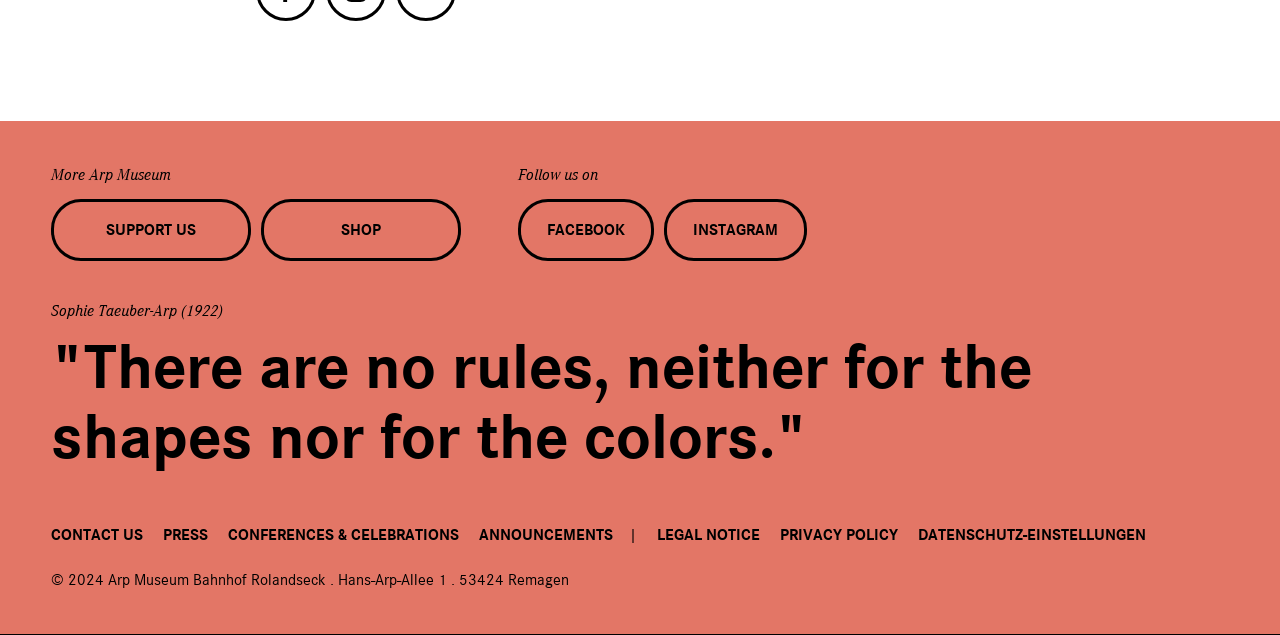Respond with a single word or phrase to the following question:
What is the address of the museum?

Hans-Arp-Allee 1, 53424 Remagen